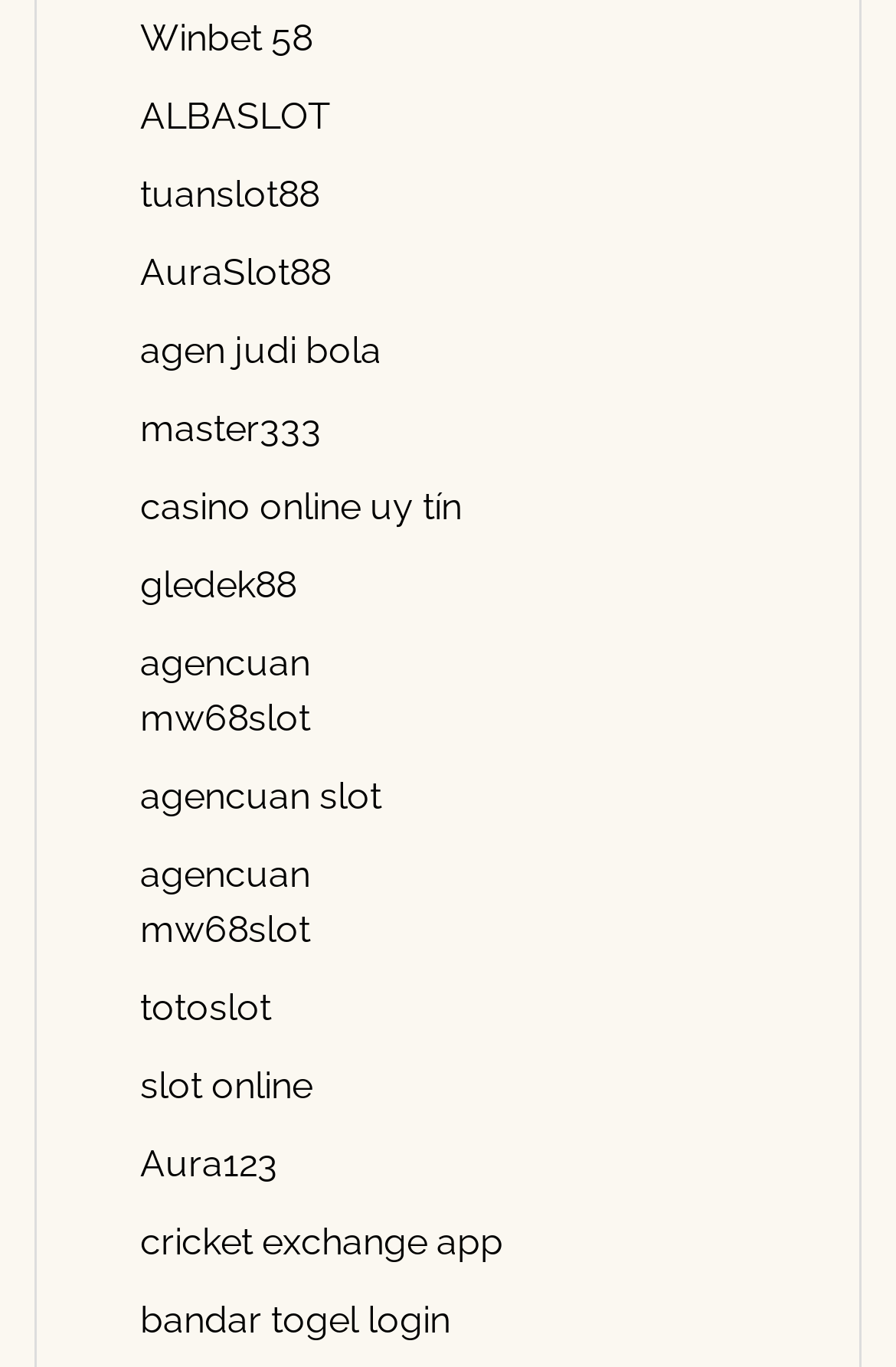Using the description: "agencuan slot", determine the UI element's bounding box coordinates. Ensure the coordinates are in the format of four float numbers between 0 and 1, i.e., [left, top, right, bottom].

[0.156, 0.567, 0.426, 0.599]